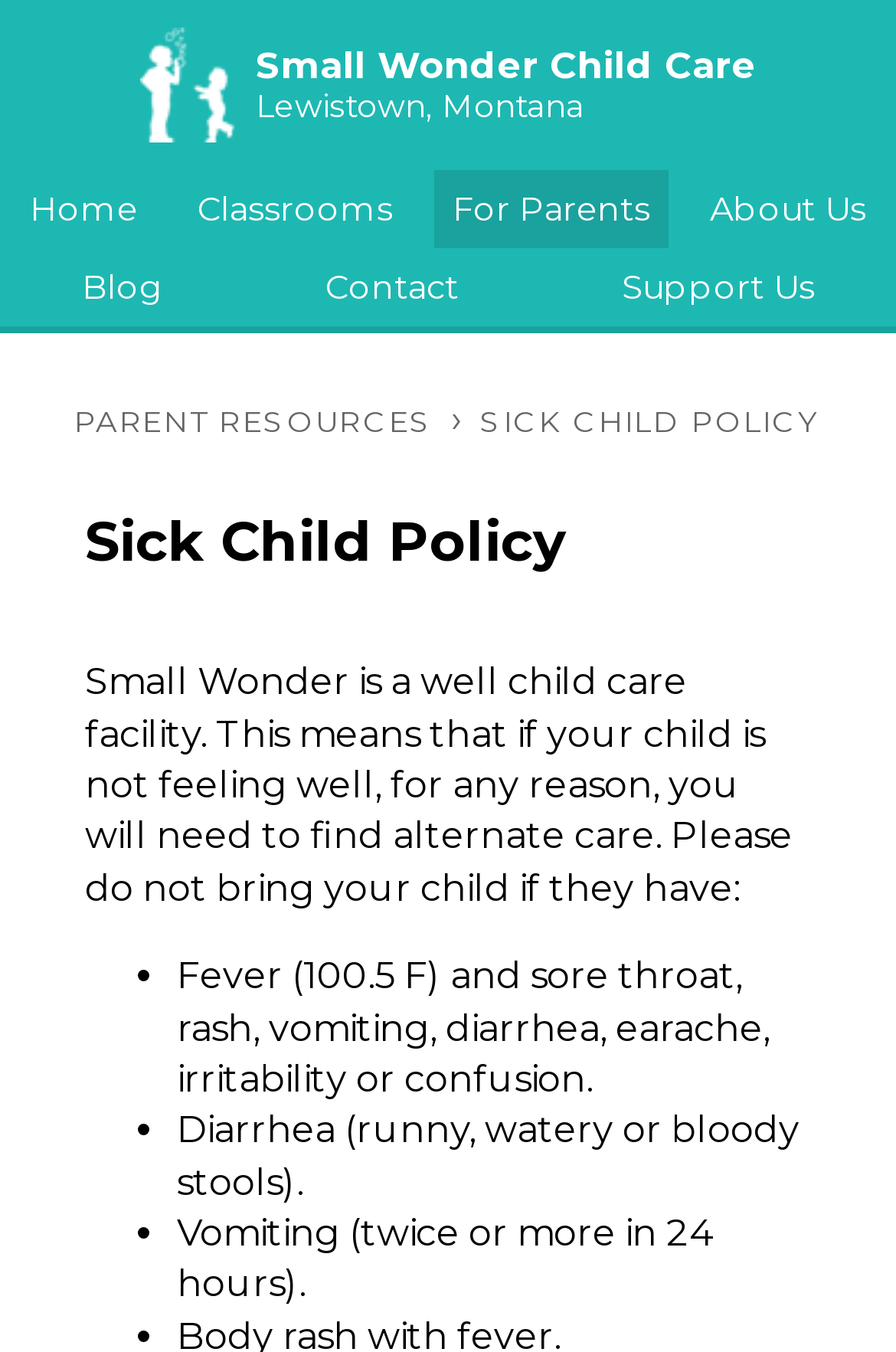Find the bounding box coordinates for the area that should be clicked to accomplish the instruction: "Click the Post Comment button".

None